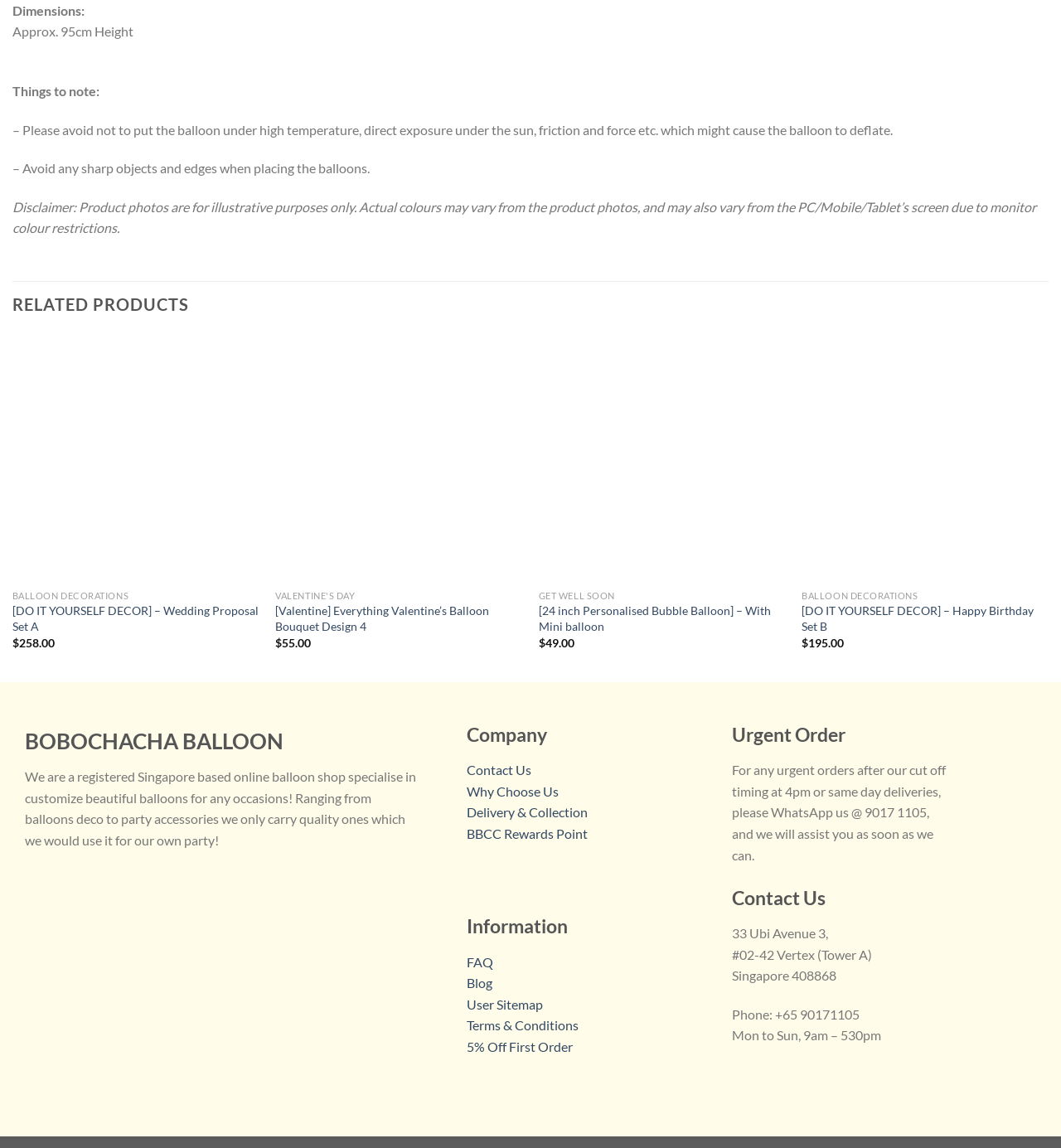What is the height of the balloon? Based on the image, give a response in one word or a short phrase.

Approx. 95cm